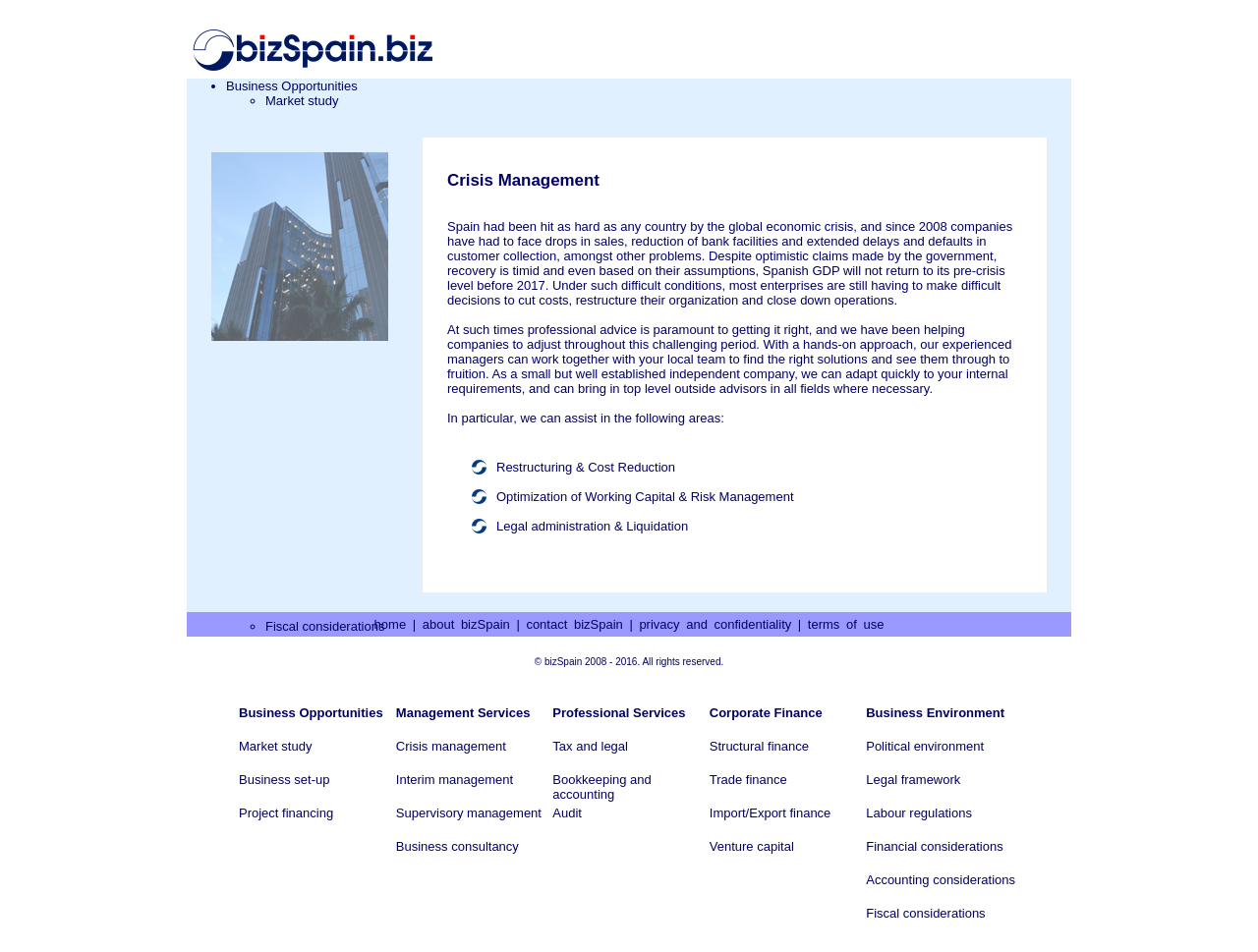Provide the bounding box coordinates for the UI element described in this sentence: "Bookkeeping and accounting". The coordinates should be four float values between 0 and 1, i.e., [left, top, right, bottom].

[0.211, 0.335, 0.349, 0.351]